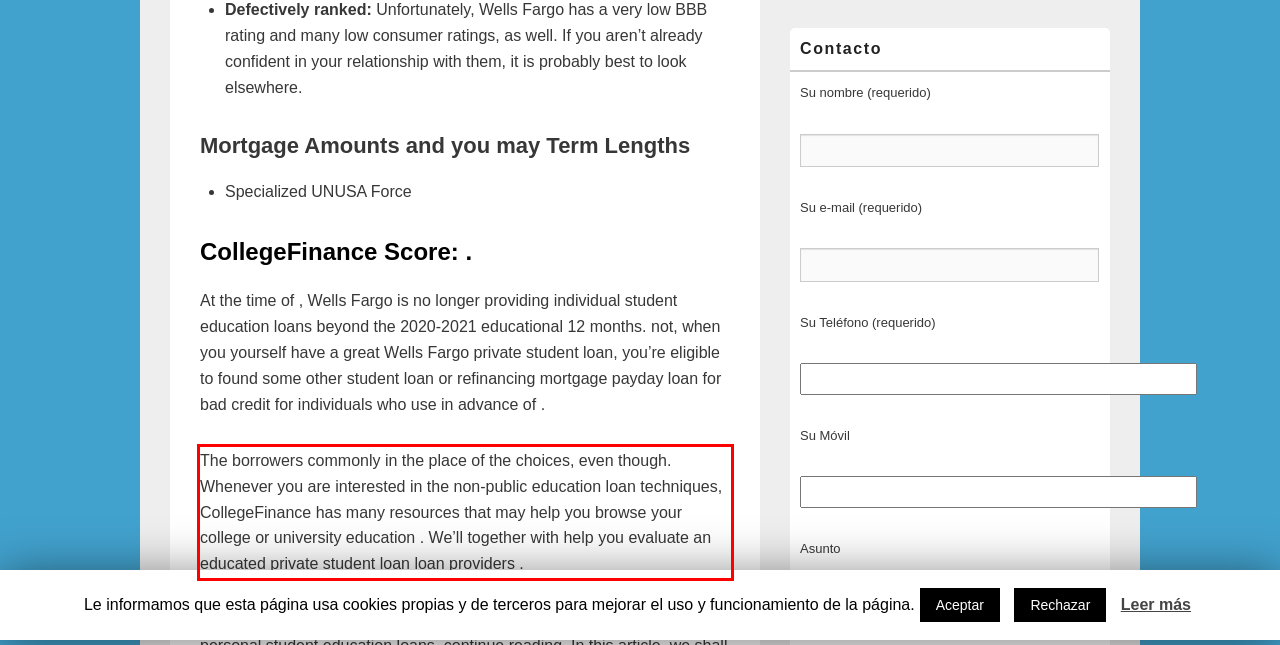You are given a webpage screenshot with a red bounding box around a UI element. Extract and generate the text inside this red bounding box.

The borrowers commonly in the place of the choices, even though. Whenever you are interested in the non-public education loan techniques, CollegeFinance has many resources that may help you browse your college or university education . We’ll together with help you evaluate an educated private student loan loan providers .